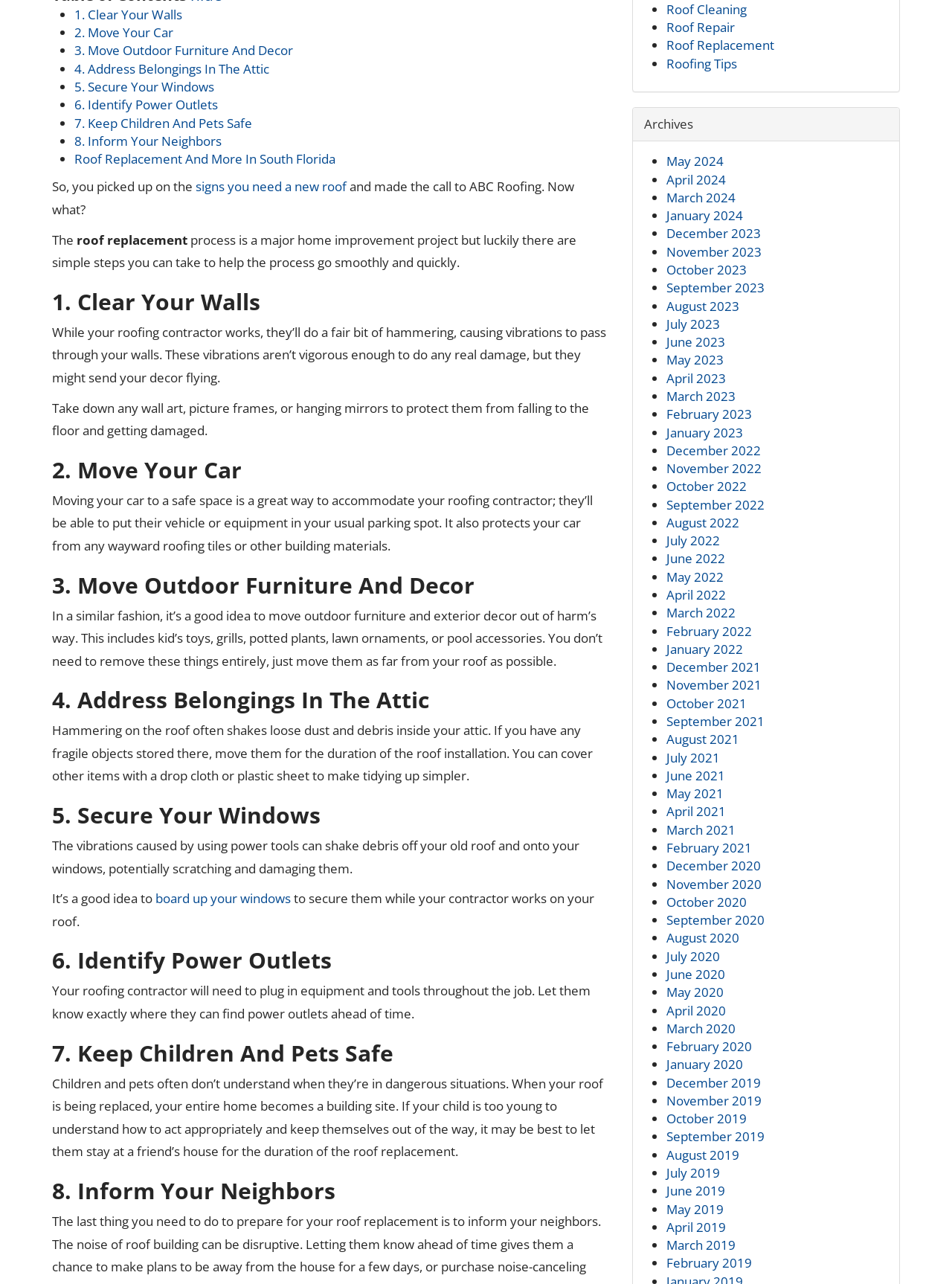What should you do with wall art during roof replacement?
Refer to the image and give a detailed response to the question.

According to the webpage, when your roofing contractor works, they’ll do a fair bit of hammering, causing vibrations to pass through your walls. These vibrations might send your decor flying. Therefore, it is recommended to take down any wall art, picture frames, or hanging mirrors to protect them from falling to the floor and getting damaged.